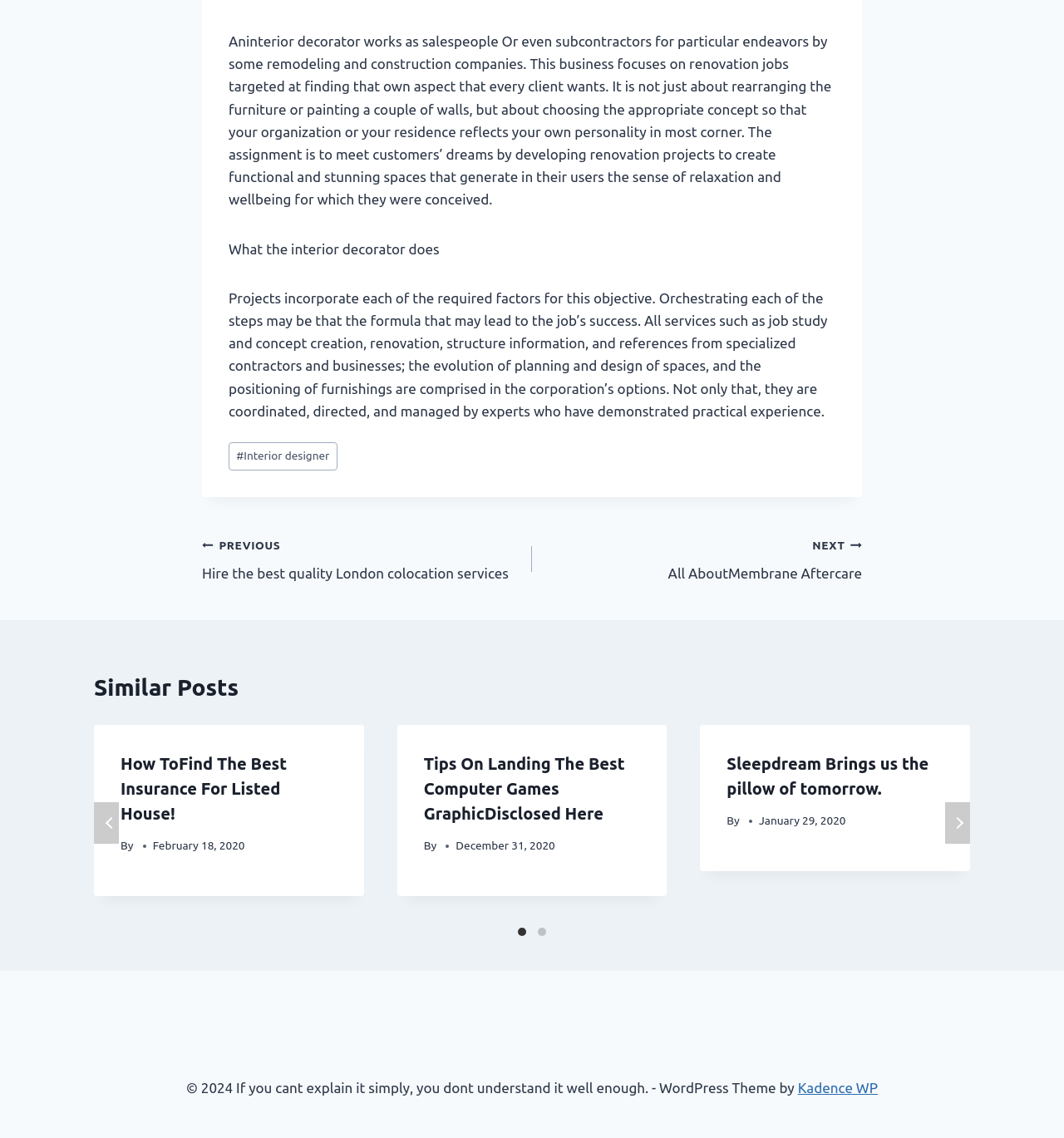Find the bounding box coordinates for the element that must be clicked to complete the instruction: "Click on the 'Tips On Landing The Best Computer Games Graphic Disclosed Here' link". The coordinates should be four float numbers between 0 and 1, indicated as [left, top, right, bottom].

[0.398, 0.662, 0.587, 0.723]